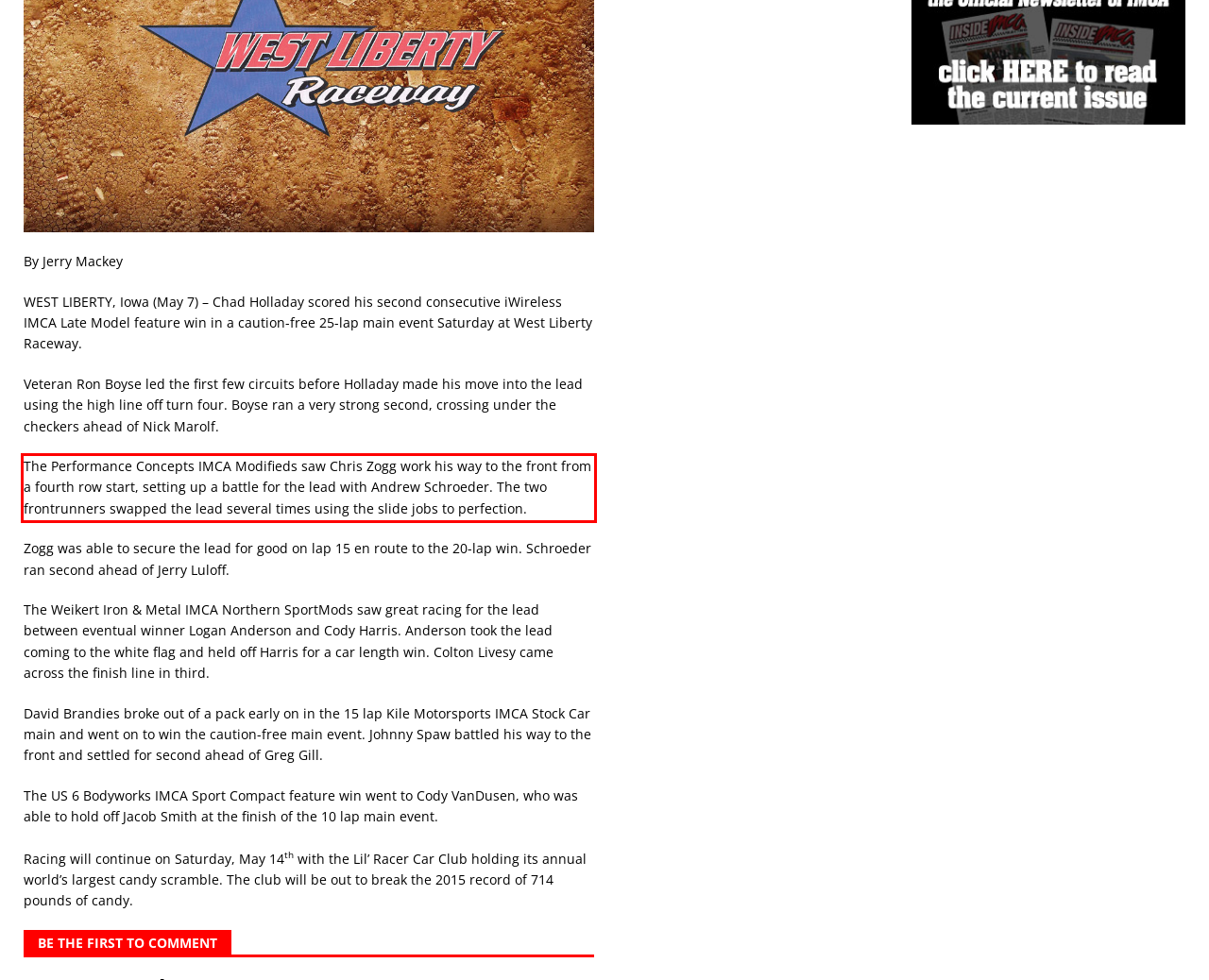The screenshot provided shows a webpage with a red bounding box. Apply OCR to the text within this red bounding box and provide the extracted content.

The Performance Concepts IMCA Modifieds saw Chris Zogg work his way to the front from a fourth row start, setting up a battle for the lead with Andrew Schroeder. The two frontrunners swapped the lead several times using the slide jobs to perfection.